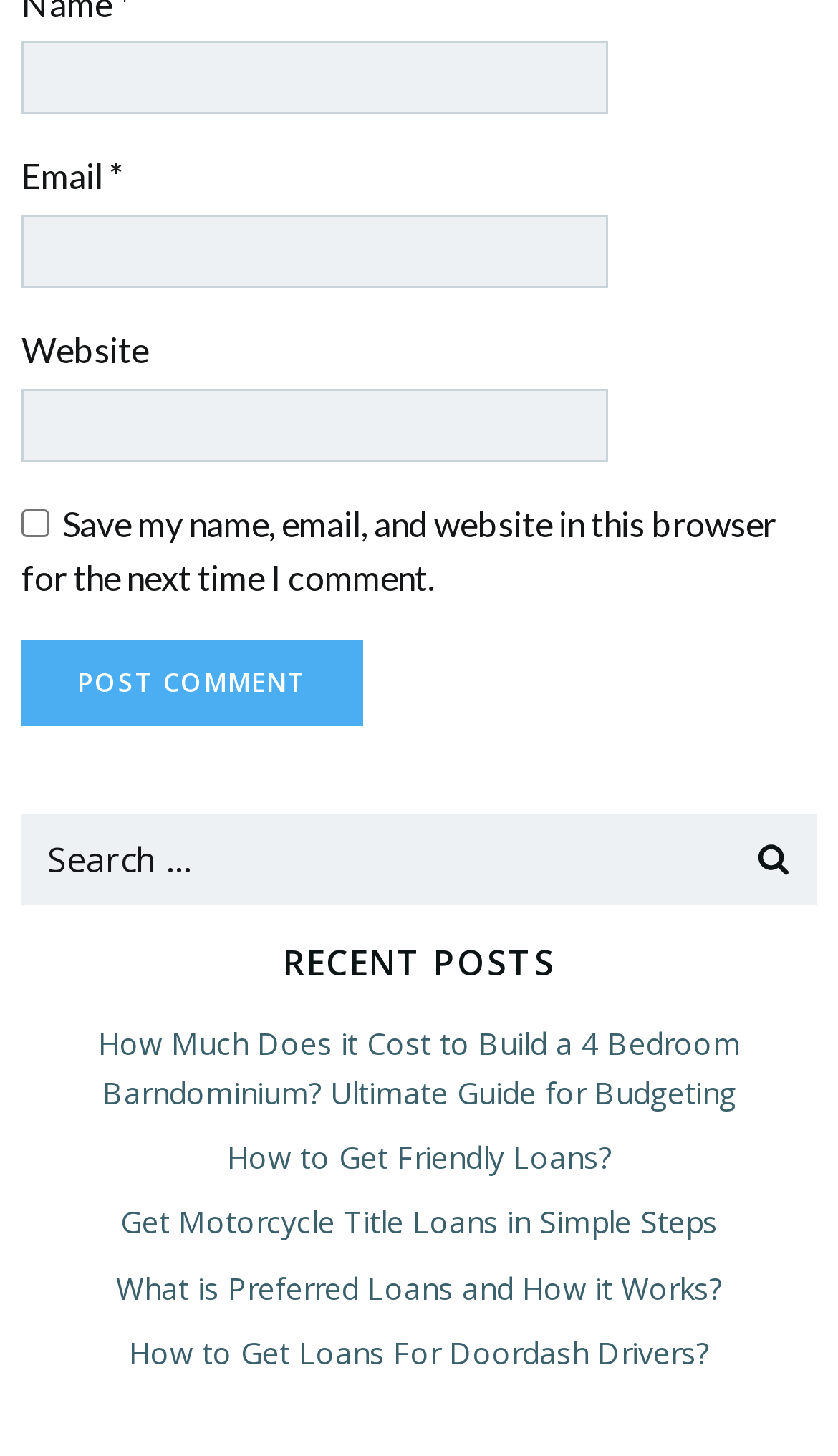Please identify the bounding box coordinates of where to click in order to follow the instruction: "Click the post comment button".

[0.026, 0.439, 0.433, 0.498]